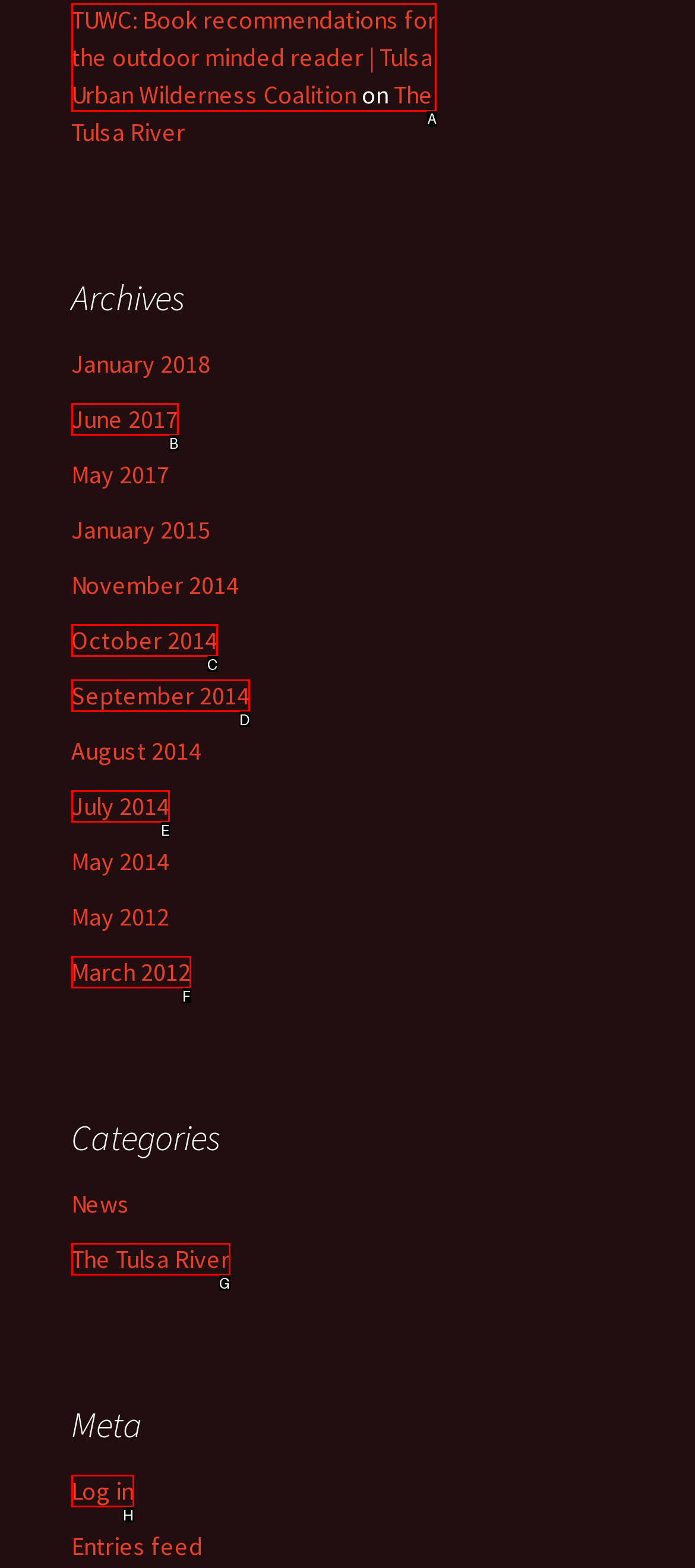Which choice should you pick to execute the task: view book recommendations
Respond with the letter associated with the correct option only.

A